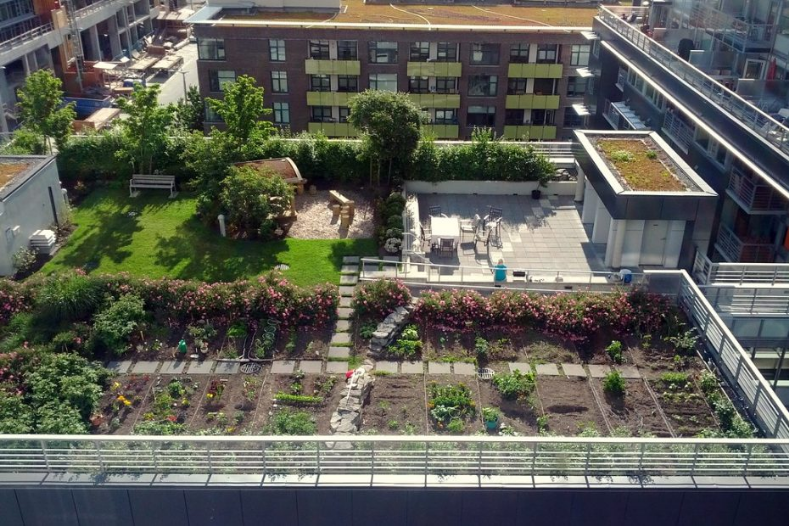Give a one-word or short-phrase answer to the following question: 
What is the purpose of the seating area in the garden?

Relaxation and social interaction